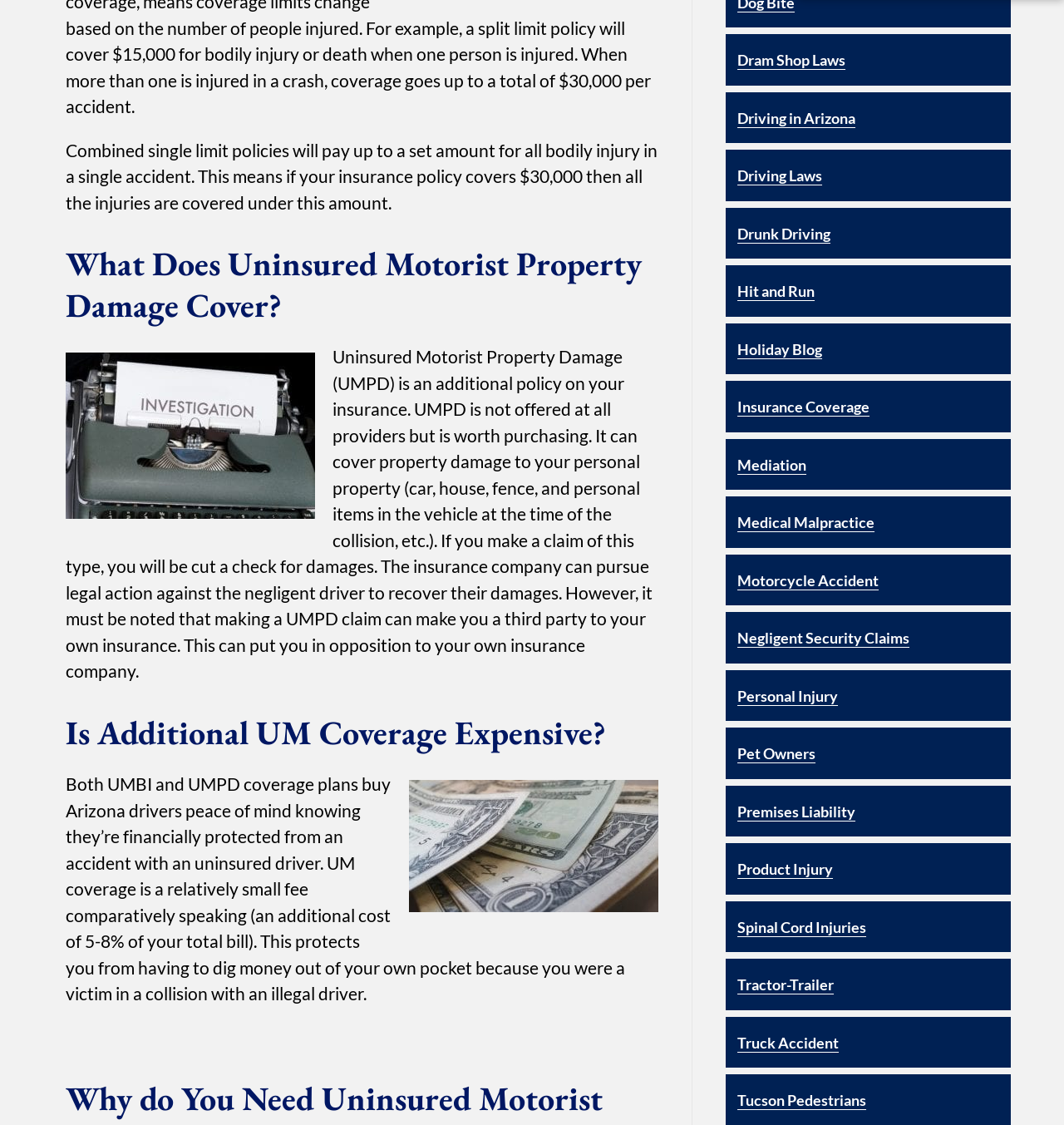Bounding box coordinates are specified in the format (top-left x, top-left y, bottom-right x, bottom-right y). All values are floating point numbers bounded between 0 and 1. Please provide the bounding box coordinate of the region this sentence describes: Negligent Security Claims

[0.693, 0.559, 0.855, 0.575]